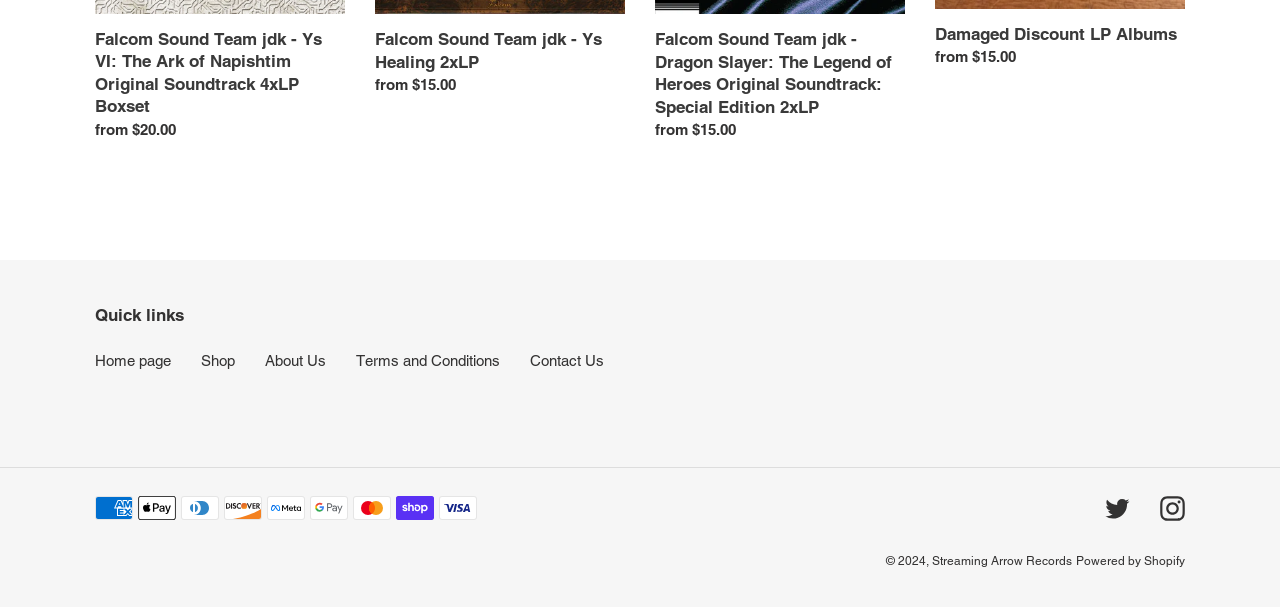Bounding box coordinates are specified in the format (top-left x, top-left y, bottom-right x, bottom-right y). All values are floating point numbers bounded between 0 and 1. Please provide the bounding box coordinate of the region this sentence describes: Contact Us

[0.414, 0.58, 0.472, 0.608]